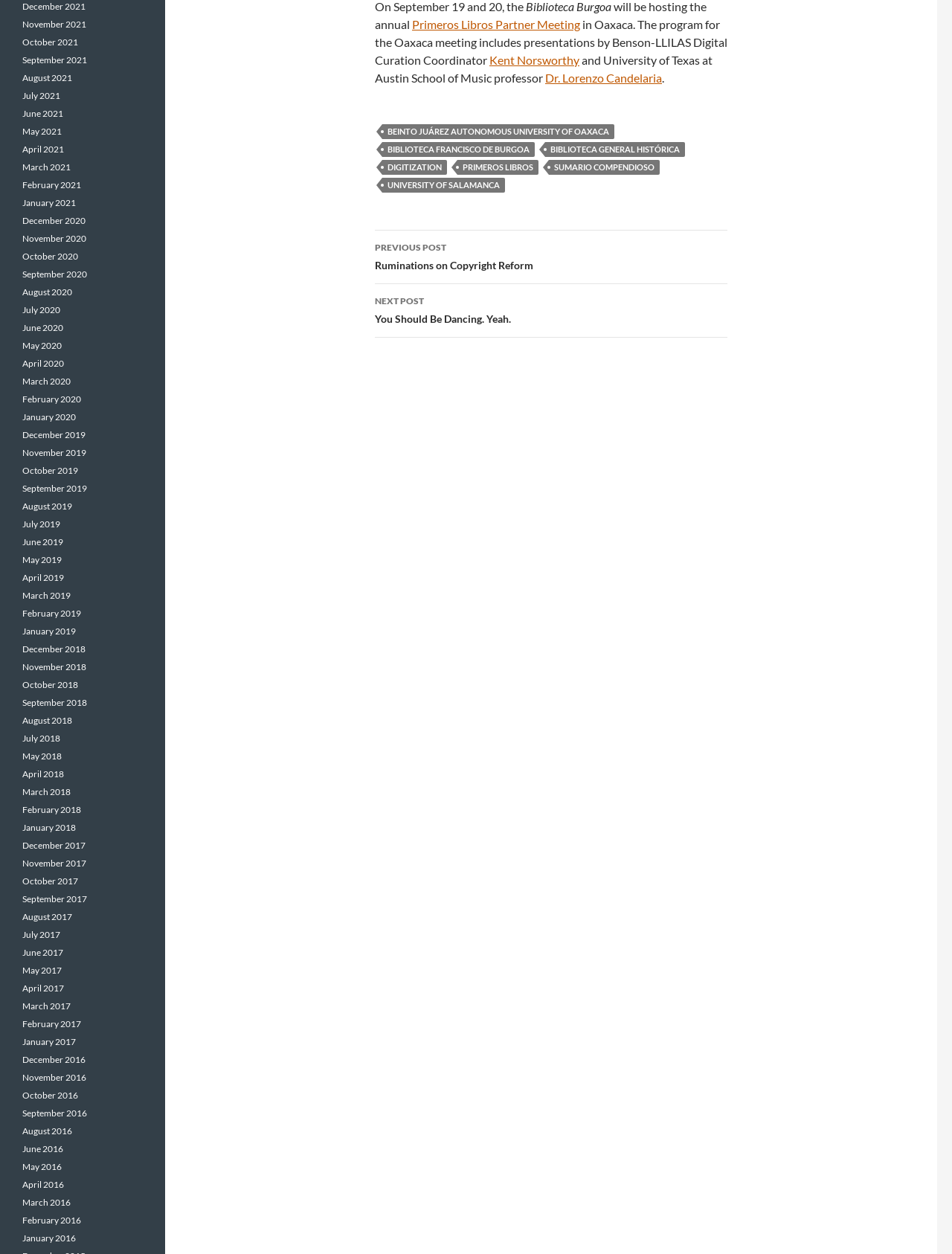How many links are there in the footer section? Please answer the question using a single word or phrase based on the image.

7